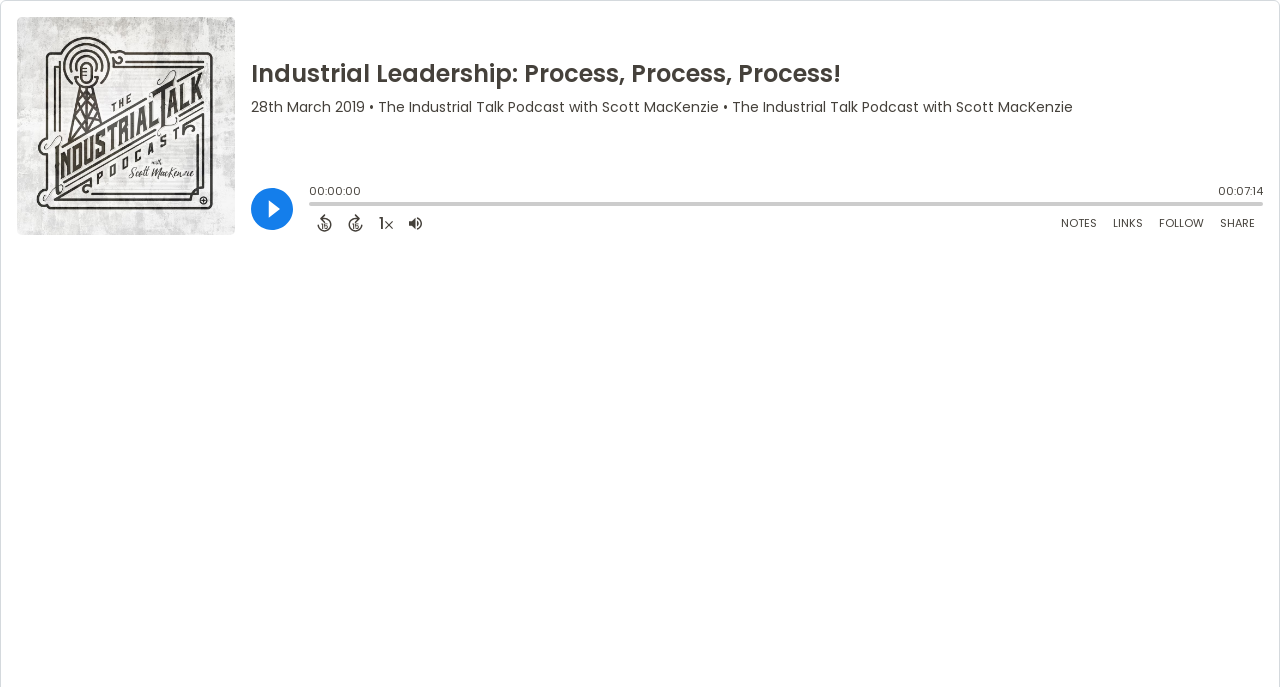Describe all the visual and textual components of the webpage comprehensively.

This webpage is about the Industrial Talk Podcast with Scott MacKenzie. At the top, there is a podcast artwork image. Below the image, there is a date "28th March 2019" and the podcast title "The Industrial Talk Podcast with Scott MacKenzie" repeated twice. 

To the right of the date and title, there is a "Play" button with a small image inside. Below the "Play" button, there is a current timestamp "00:00:00" and an episode length "00:07:14". 

There is a horizontal slider below the timestamp and episode length, which allows users to adjust the playback position. 

To the right of the slider, there are five buttons: "Back 15 Seconds", "Forward 15 Seconds", "Change audio speed to 1.5 times", "Adjust volume", and "Open Shownotes". Each button has a small image inside. 

Further to the right, there are three more buttons: "Open Links", "Follow Podcast", and "Share Episode". Each of these buttons also has a small image and a short text label.